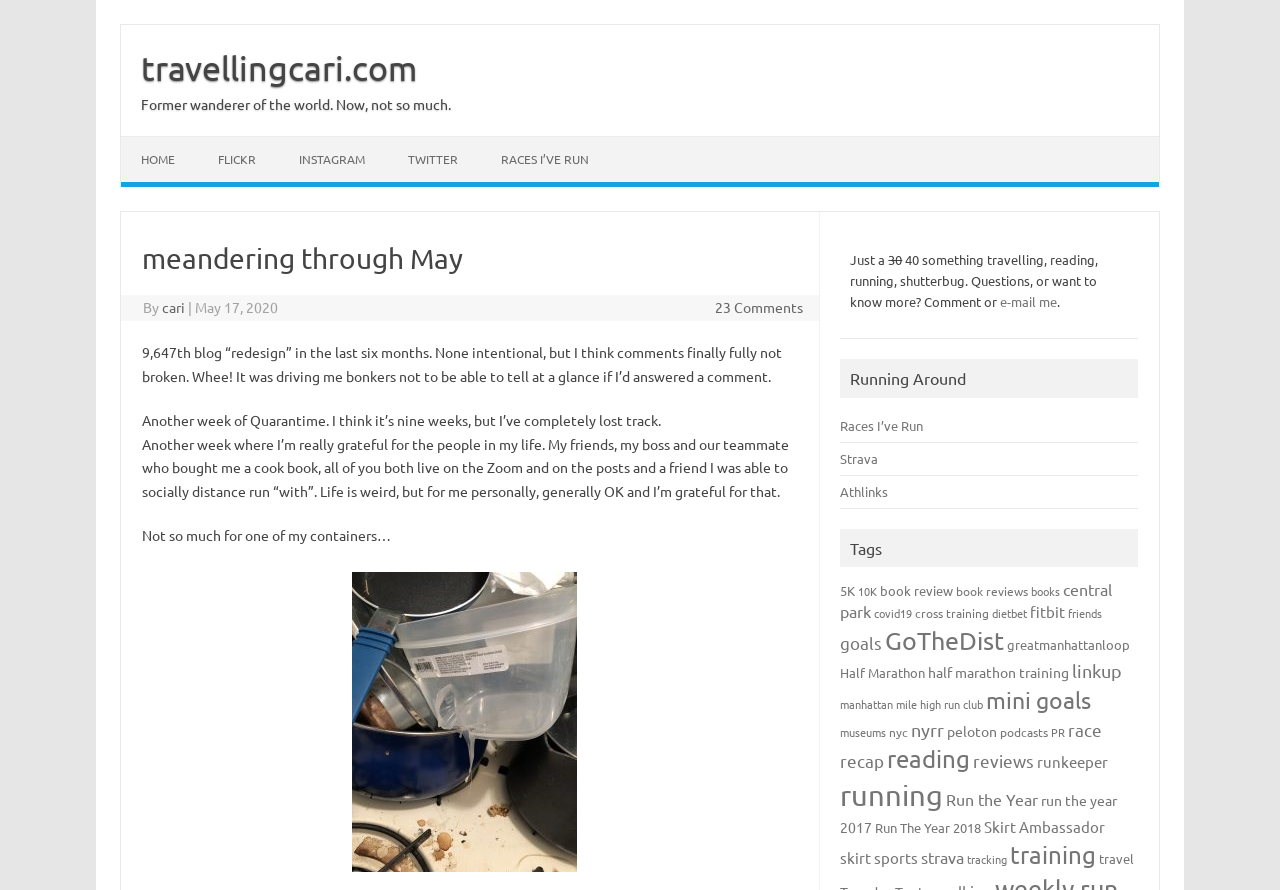Please identify the bounding box coordinates of the area that needs to be clicked to fulfill the following instruction: "Click on the 'HOME' link."

[0.095, 0.154, 0.152, 0.204]